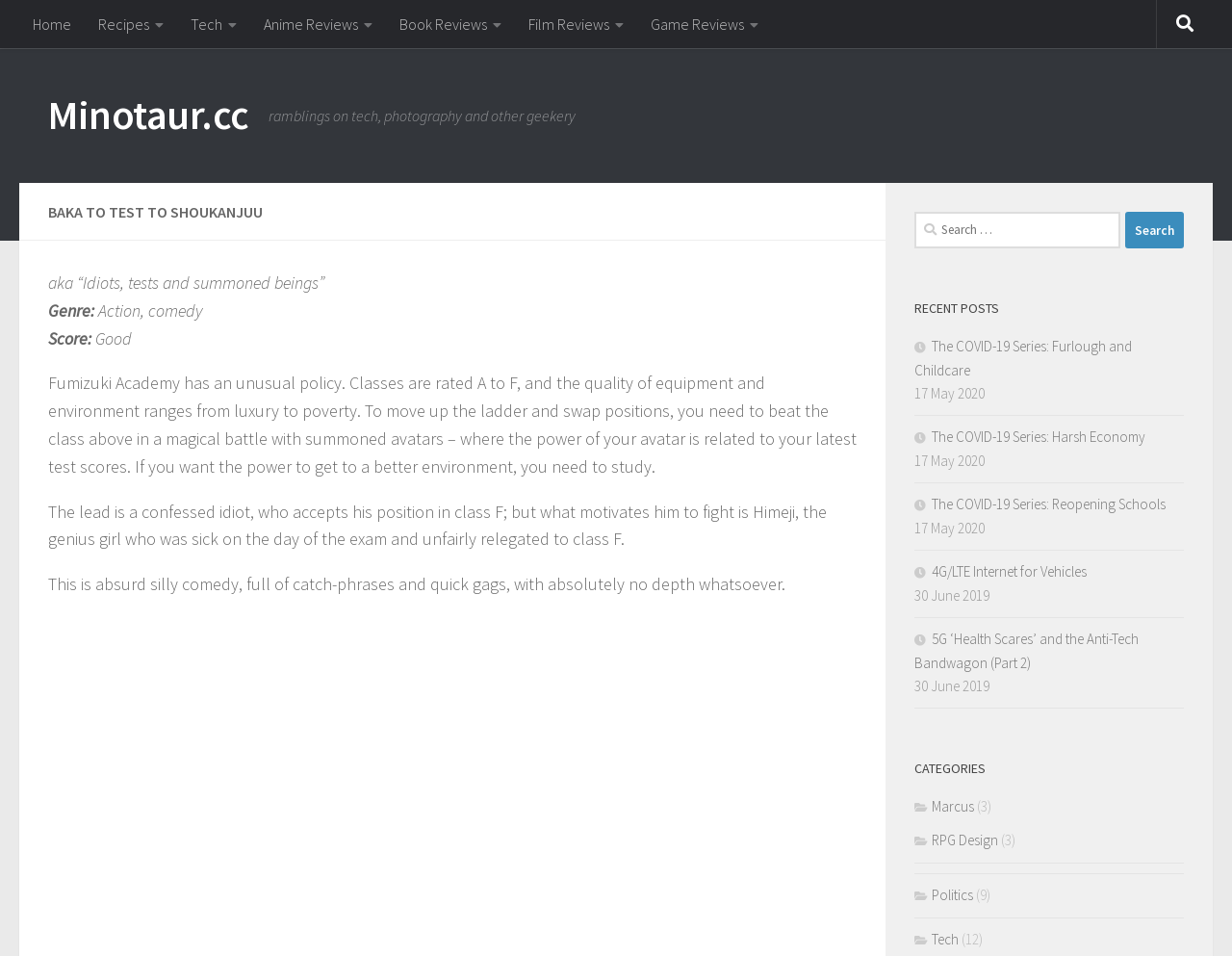What is the name of the anime series?
Please give a detailed and elaborate answer to the question based on the image.

I found the answer by looking at the heading element 'BAKA TO TEST TO SHOUKANJUU' which is a prominent element on the webpage, indicating that it is the title of the anime series.